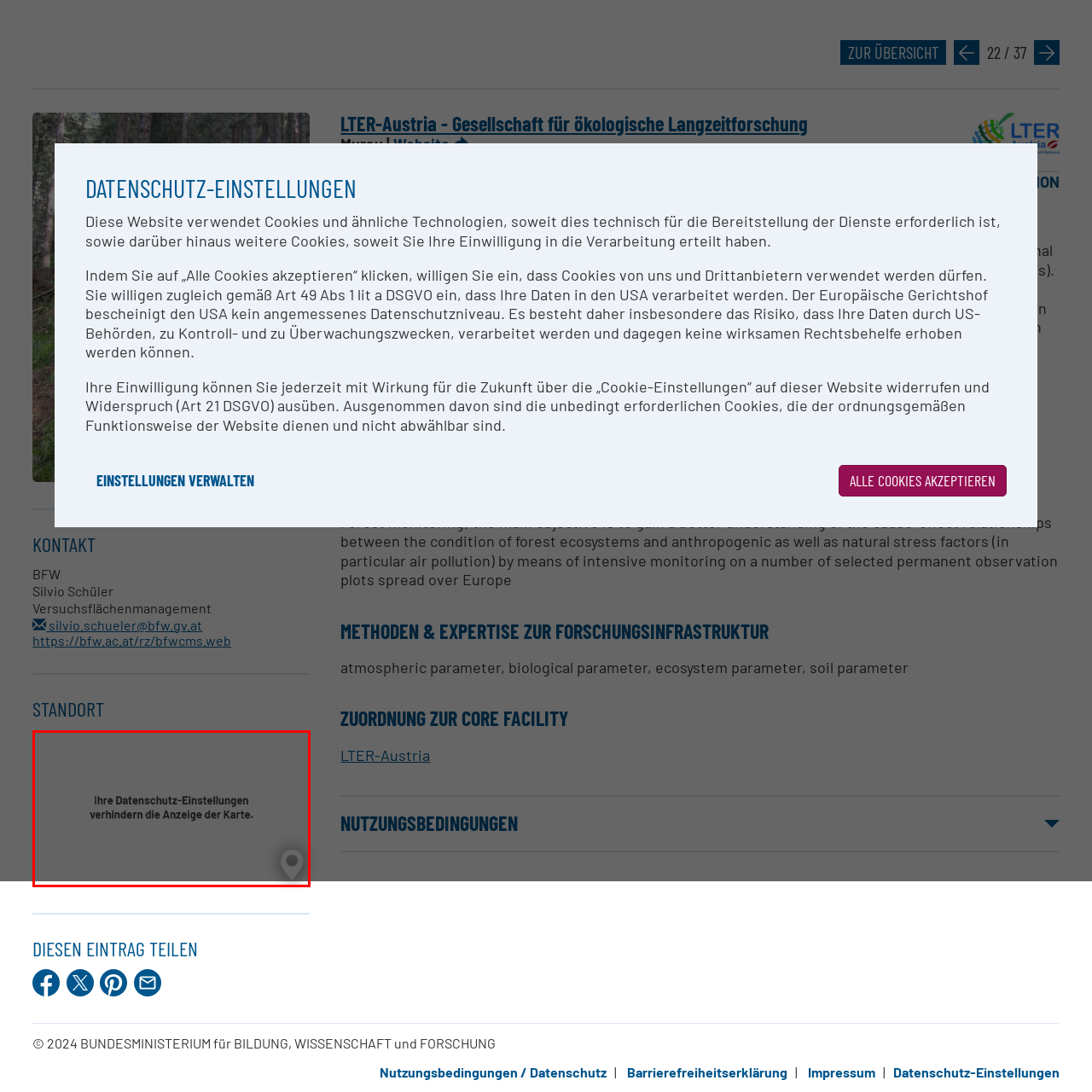Please review the image enclosed by the red bounding box and give a detailed answer to the following question, utilizing the information from the visual: What is the purpose of the icon in the lower right corner?

The caption describes the icon as resembling a location marker, which suggests that its purpose is to indicate a specific location or provide geographical context to the content that is supposed to be displayed.